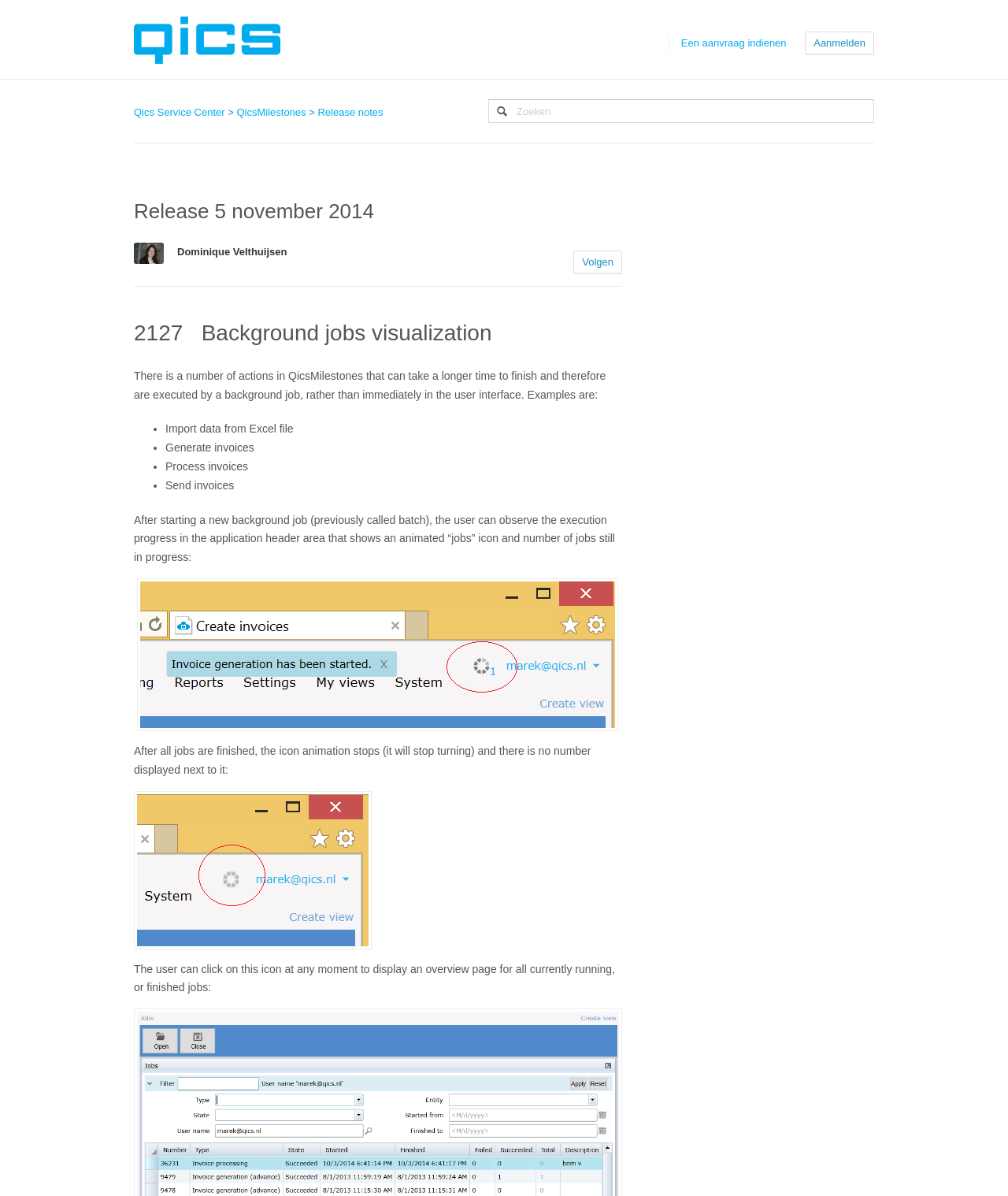Elaborate on the webpage's design and content in a detailed caption.

The webpage is titled "Release 5 november 2014 – Qics Service Center" and has a logo at the top left corner. Below the logo, there are three links: "Een aanvraag indienen", "Aanmelden", and a navigation menu with three list items: "Qics Service Center", "QicsMilestones", and "Release notes". 

On the right side of the navigation menu, there is a search box. Below the search box, there is a header section with a heading "Release 5 november 2014" and an avatar image of Dominique Velthuijsen. 

The main content of the webpage is divided into two sections. The first section has a heading "2127 Background jobs visualization" and explains that some actions in QicsMilestones take a longer time to finish and are executed by a background job. It provides four examples of such actions: importing data from Excel files, generating invoices, processing invoices, and sending invoices.

The second section explains how users can observe the execution progress of background jobs in the application header area, which shows an animated "jobs" icon and the number of jobs still in progress. It also describes what happens when all jobs are finished. There are two images in this section, one showing the animated icon and the other showing the icon when all jobs are finished. Finally, the section explains that users can click on the icon to display an overview page for all currently running or finished jobs.